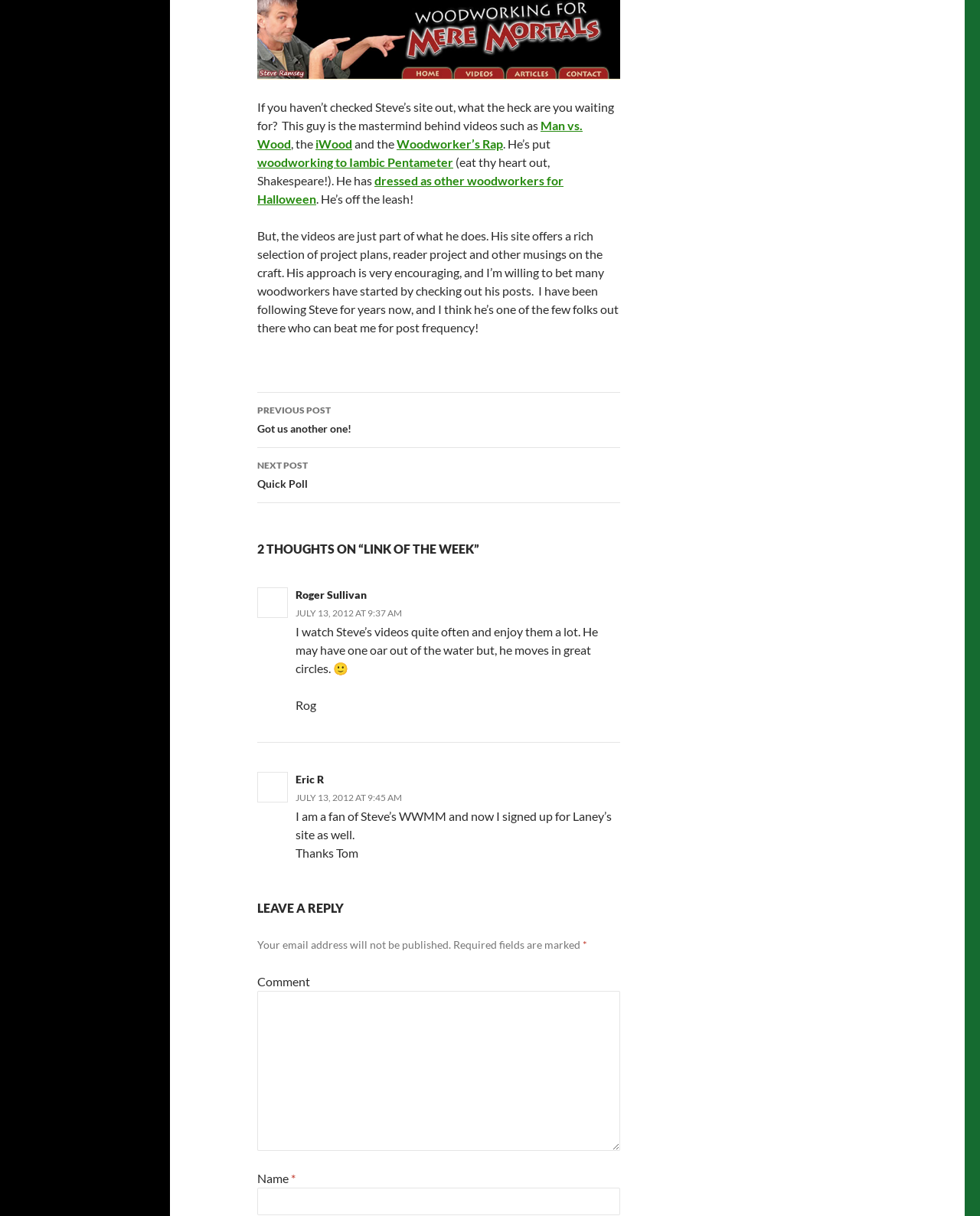From the element description: "parent_node: Name * name="author"", extract the bounding box coordinates of the UI element. The coordinates should be expressed as four float numbers between 0 and 1, in the order [left, top, right, bottom].

[0.262, 0.976, 0.633, 0.999]